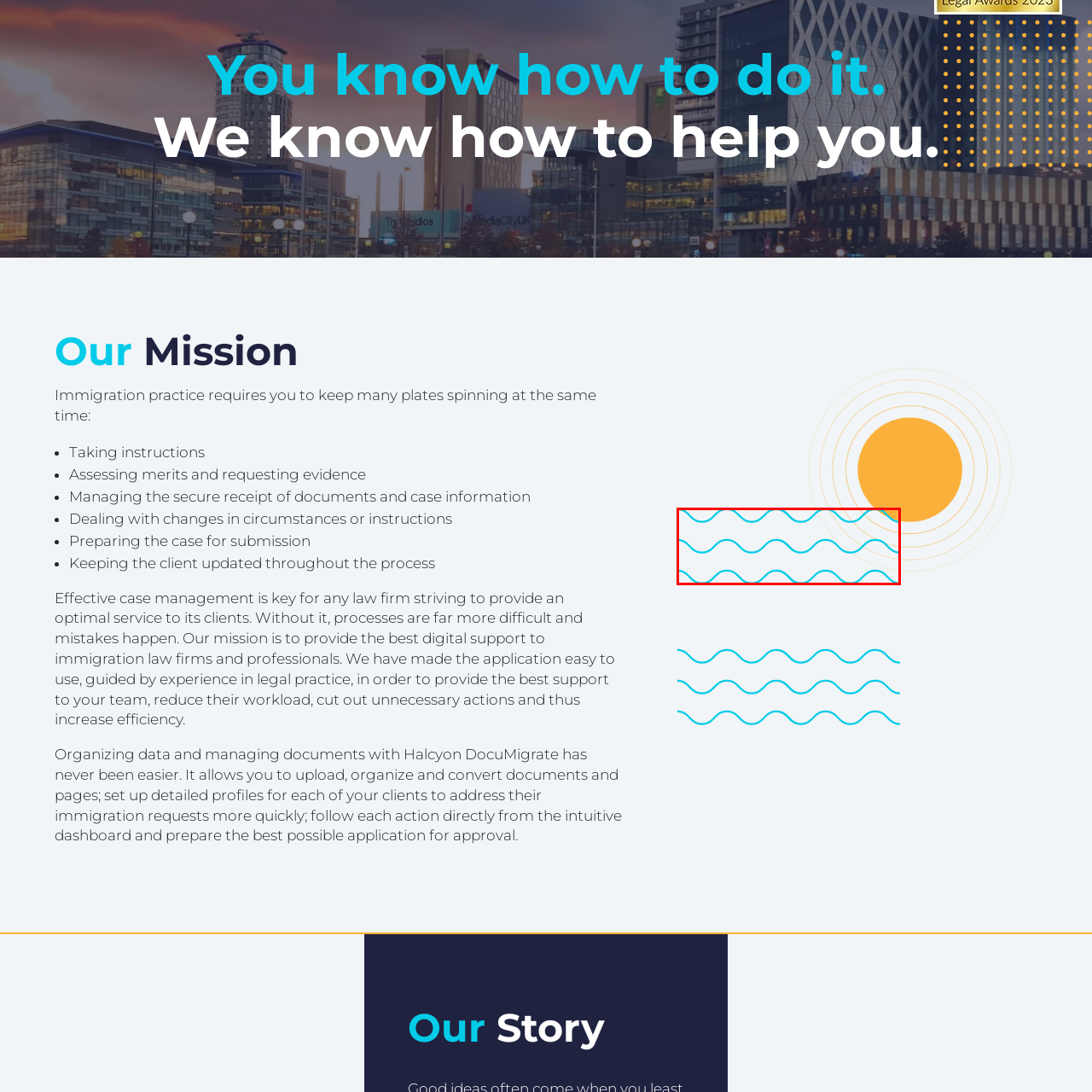Provide a detailed account of the visual content within the red-outlined section of the image.

The image features a visually appealing abstract design composed of wavy lines in vibrant shades of blue against a light background. The undulating forms create a sense of movement and rhythm, adding a dynamic element to the overall composition. This design element enhances the aesthetic appeal of the accompanying text, which focuses on effective case management for law firms, particularly within the immigration sector. The visual representation aligns with the message of fluidity and adaptability in legal practices, emphasizing the importance of streamlined processes in providing optimal service to clients.